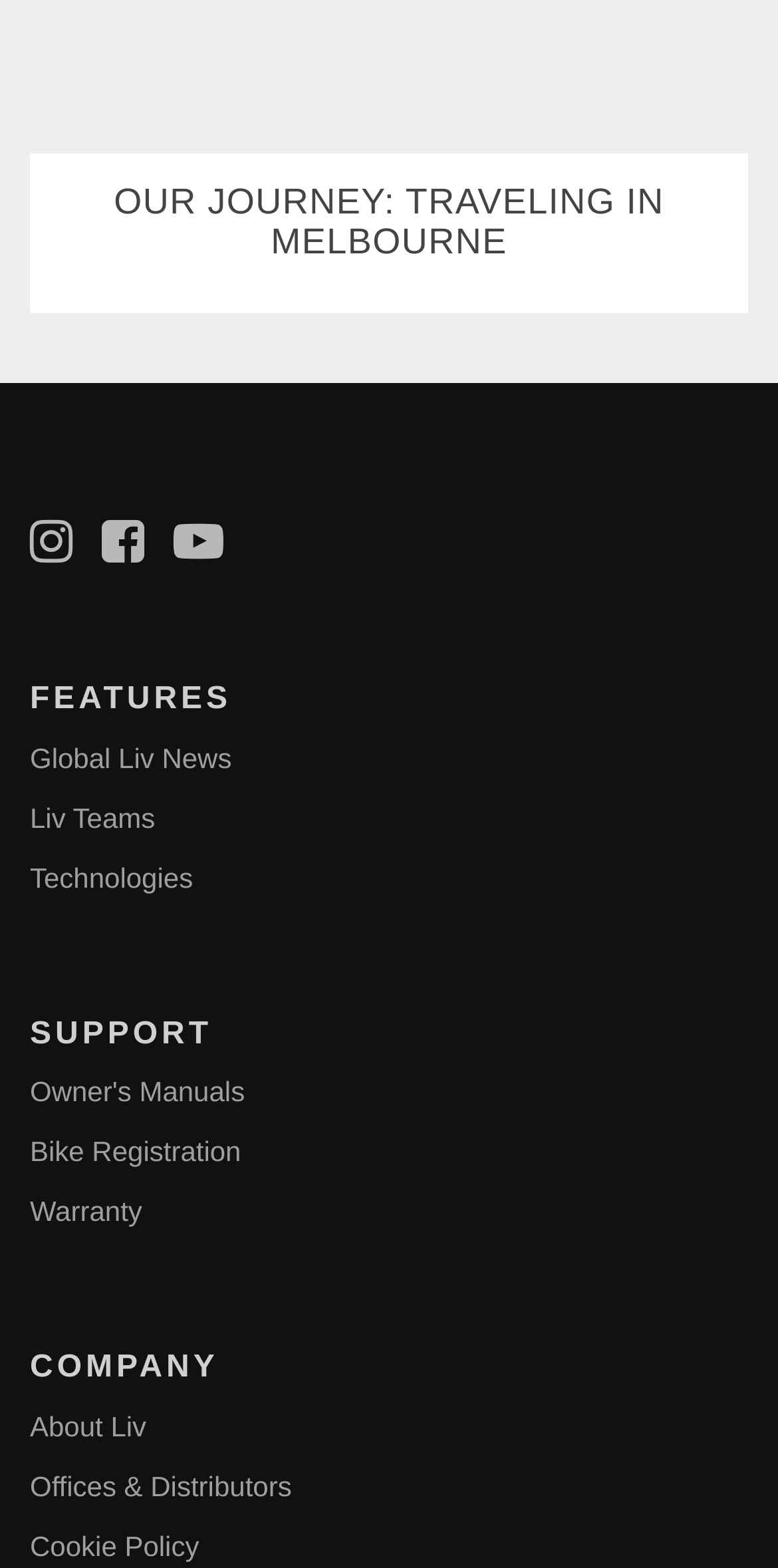Refer to the element description About Liv and identify the corresponding bounding box in the screenshot. Format the coordinates as (top-left x, top-left y, bottom-right x, bottom-right y) with values in the range of 0 to 1.

[0.038, 0.9, 0.188, 0.92]